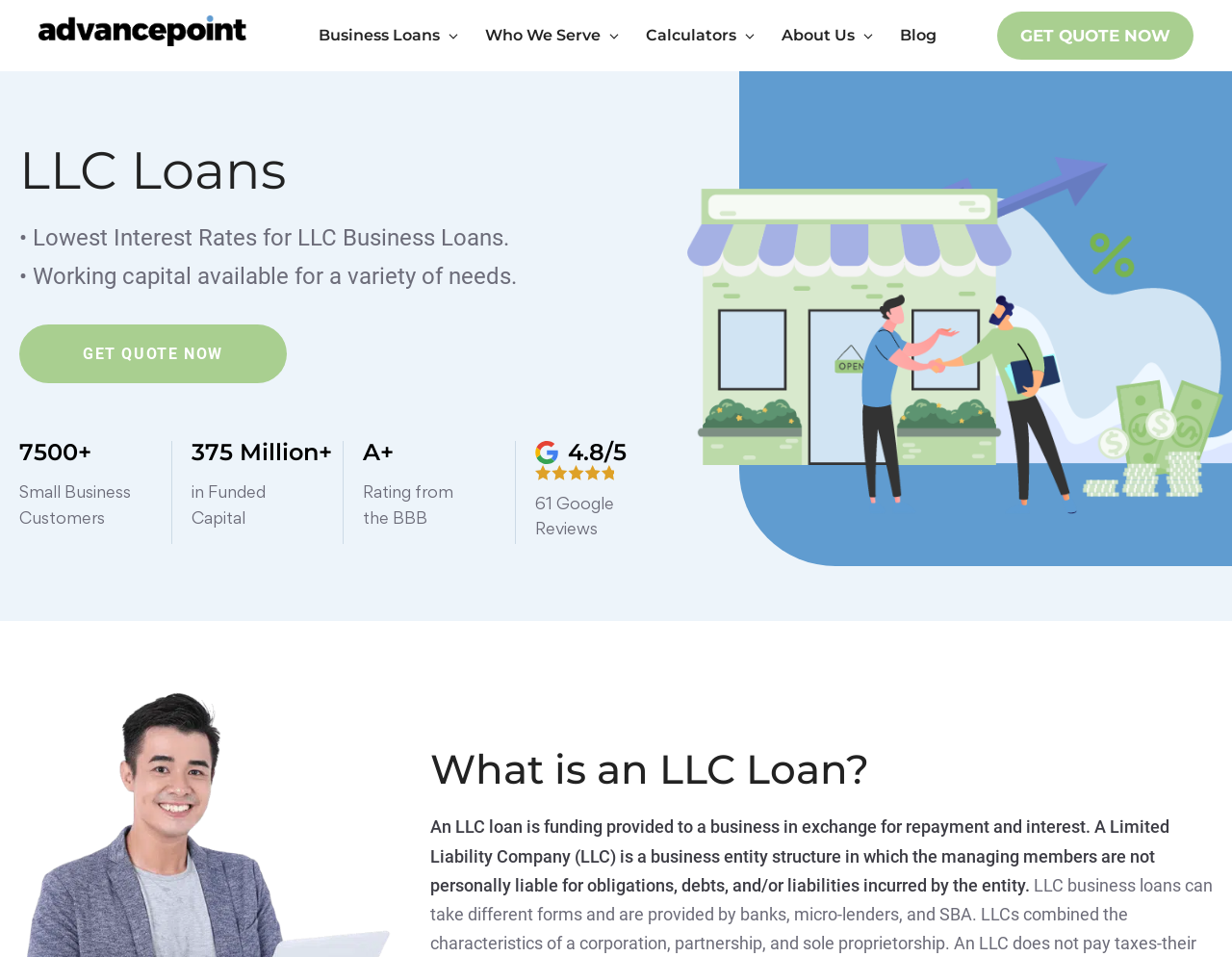Give a detailed account of the webpage.

This webpage is about business loans for Limited Liability Companies (LLCs). At the top, there is a banner with the company's logo, Advancepoint Capital, and a navigation menu with various links to different sections of the website. Below the banner, there is a heading "LLC Loans" followed by a brief description of the benefits of LLC business loans, including lowest interest rates and working capital for various needs.

To the right of the description, there is a call-to-action button "GET QUOTE NOW" and some statistics about the company, including the number of customers served (over 7,500) and the amount of capital funded (over $375 million). The company's rating from the Better Business Bureau (A+) and customer reviews (4.8/5) are also displayed.

Further down the page, there is an image and a section that explains what an LLC loan is, including a detailed description of the concept. The webpage also has a prominent call-to-action button "GET QUOTE NOW" at the bottom.

The navigation menu at the top is divided into several sections, including "Business Loans", "Alternative Business Financing", "Fast & Easy Business Loans", "Who We Serve", "Industries", "Cities", "States", "Calculators", "About Us", and "Blog". Each section has multiple links to specific pages or resources.